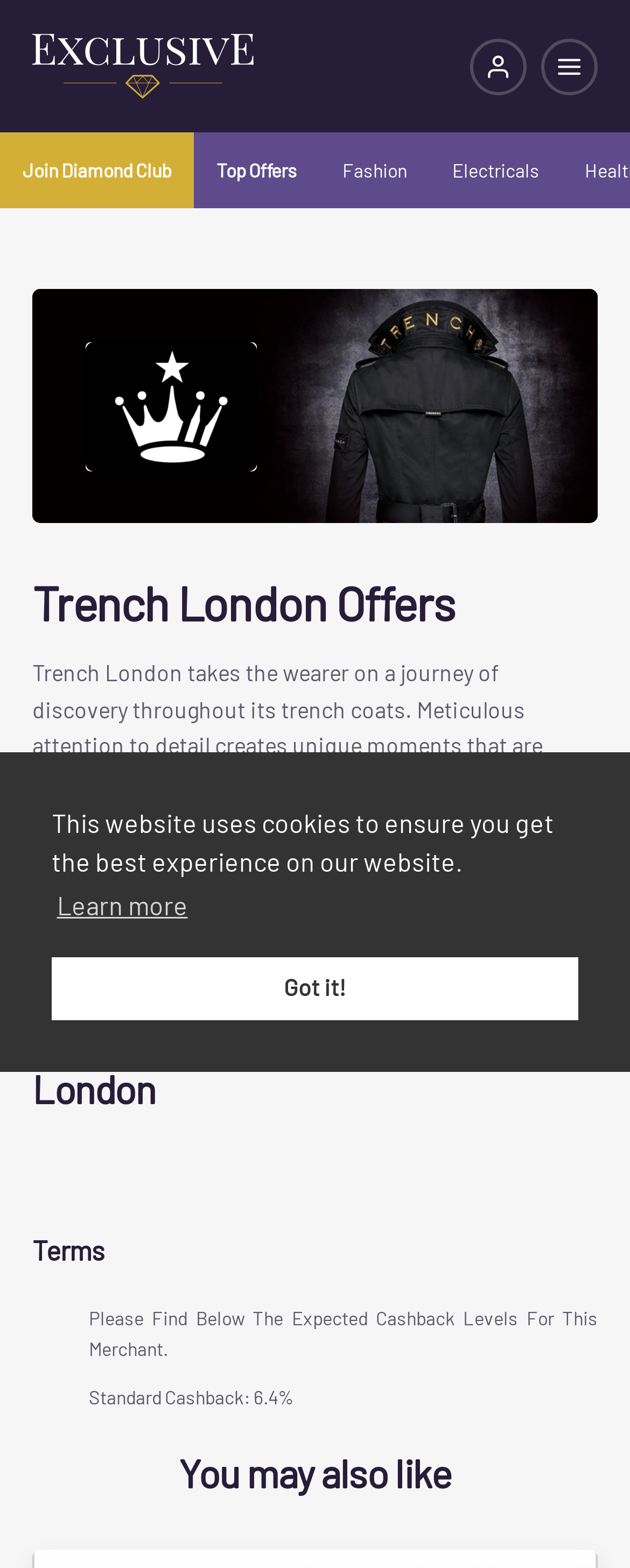Provide the bounding box for the UI element matching this description: "Join Diamond Club".

[0.0, 0.084, 0.308, 0.133]